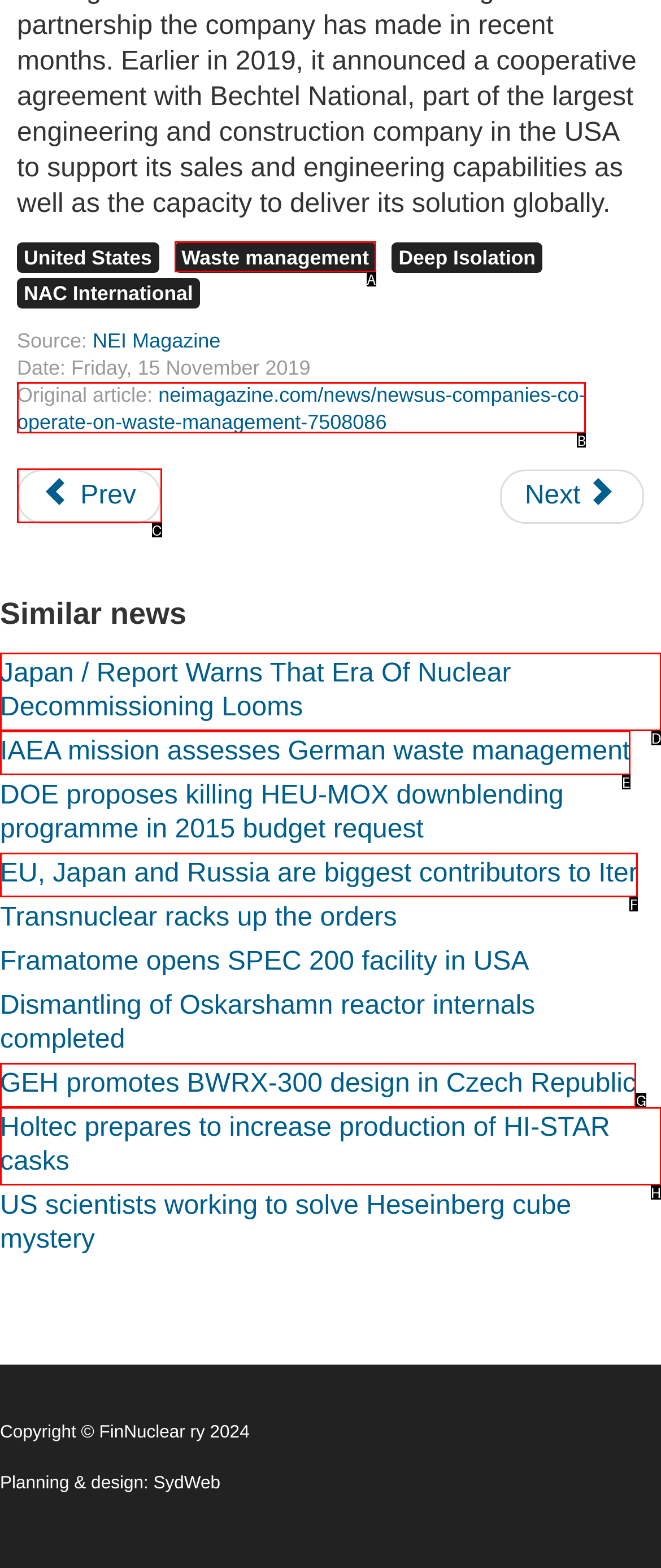Find the HTML element that suits the description: neimagazine.com/news/newsus-companies-co-operate-on-waste-management-7508086
Indicate your answer with the letter of the matching option from the choices provided.

B